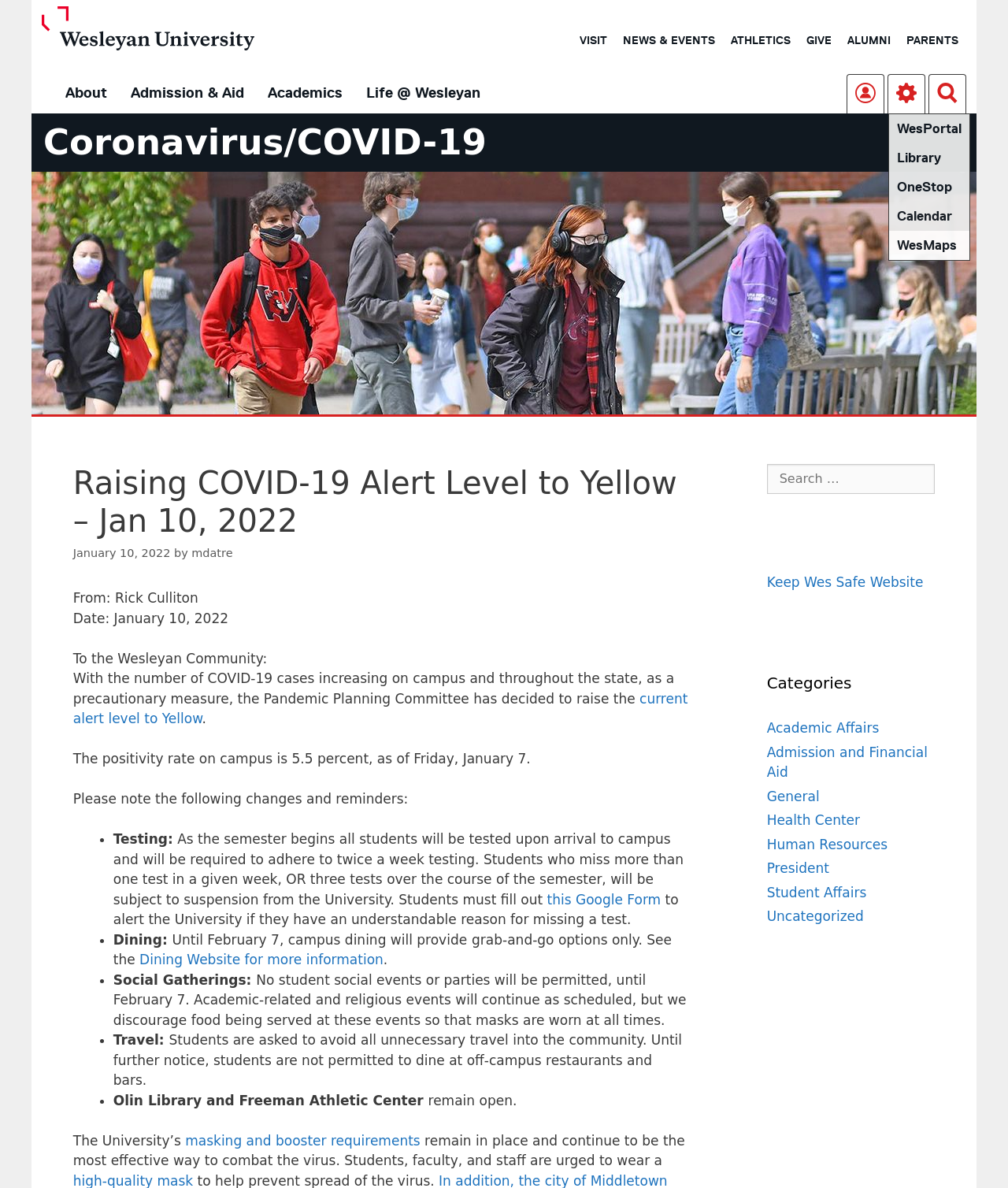Identify the bounding box coordinates of the element to click to follow this instruction: 'Click on the 'About' link'. Ensure the coordinates are four float values between 0 and 1, provided as [left, top, right, bottom].

[0.053, 0.062, 0.118, 0.093]